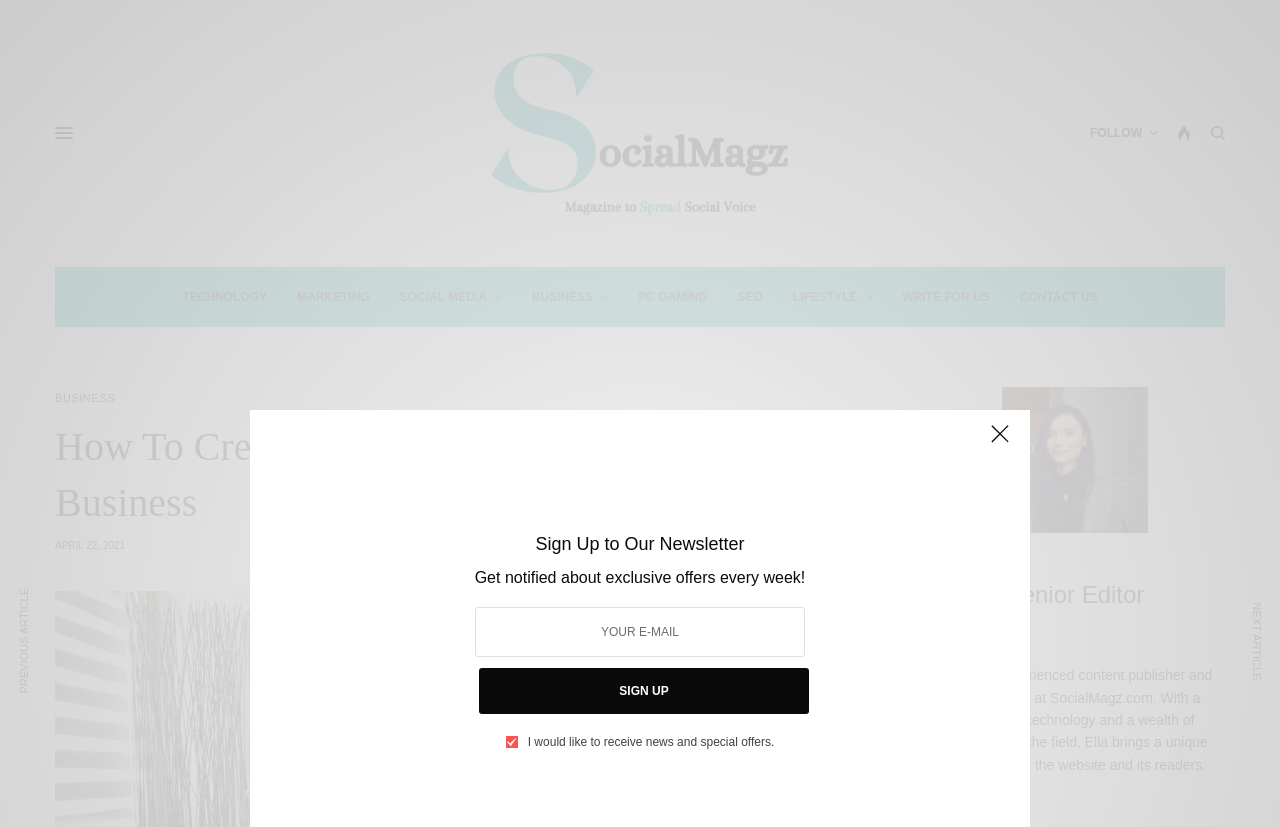Identify the bounding box coordinates for the region to click in order to carry out this instruction: "Sign up to the newsletter". Provide the coordinates using four float numbers between 0 and 1, formatted as [left, top, right, bottom].

[0.371, 0.643, 0.629, 0.674]